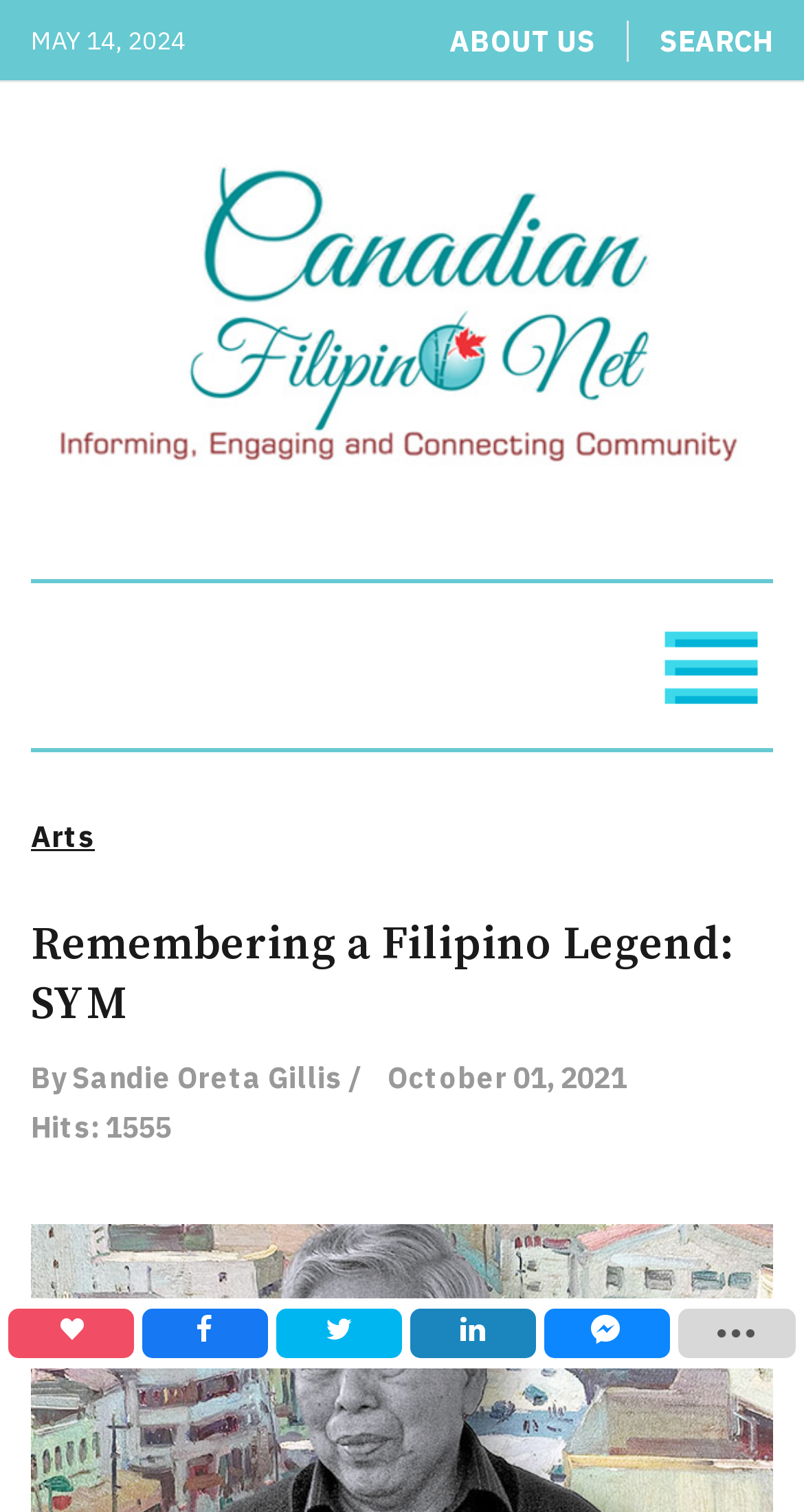Can you show the bounding box coordinates of the region to click on to complete the task described in the instruction: "Search for something"?

[0.821, 0.013, 0.962, 0.04]